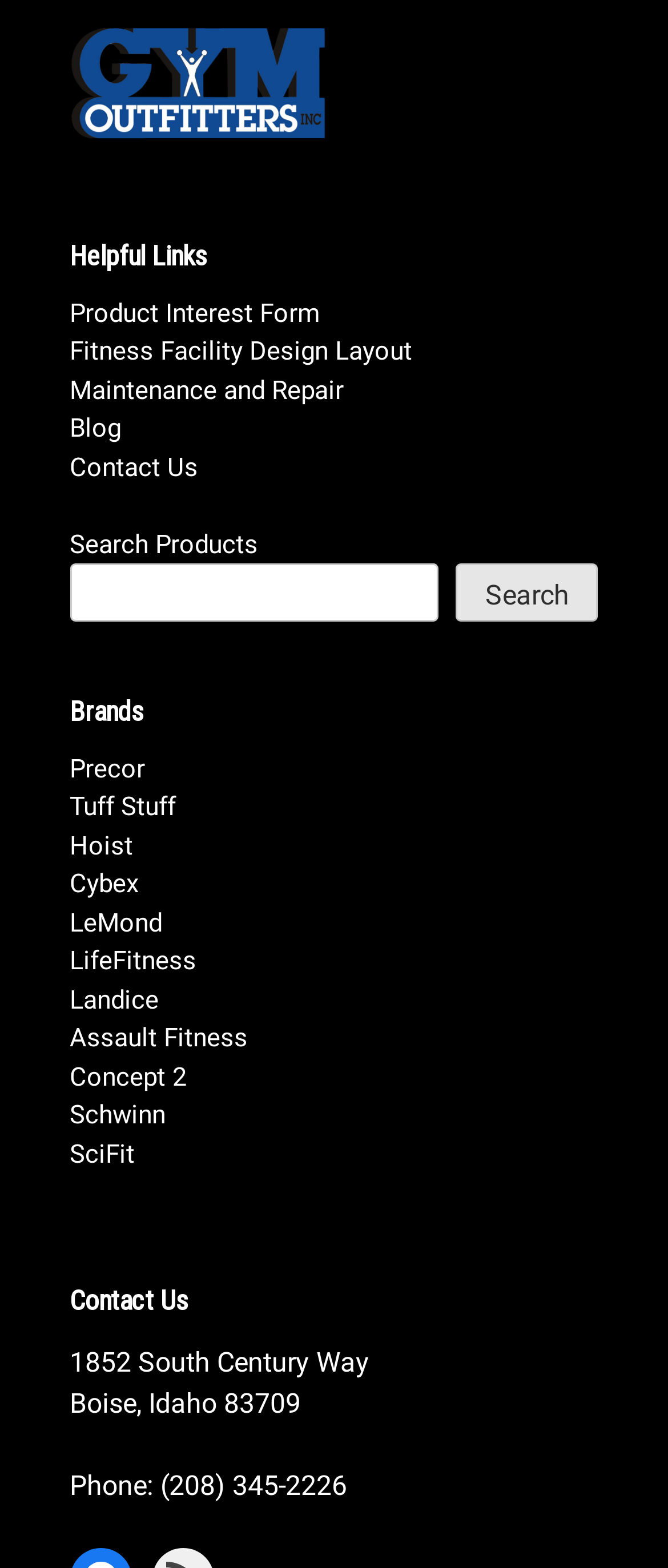What is the last brand listed?
Your answer should be a single word or phrase derived from the screenshot.

SciFit